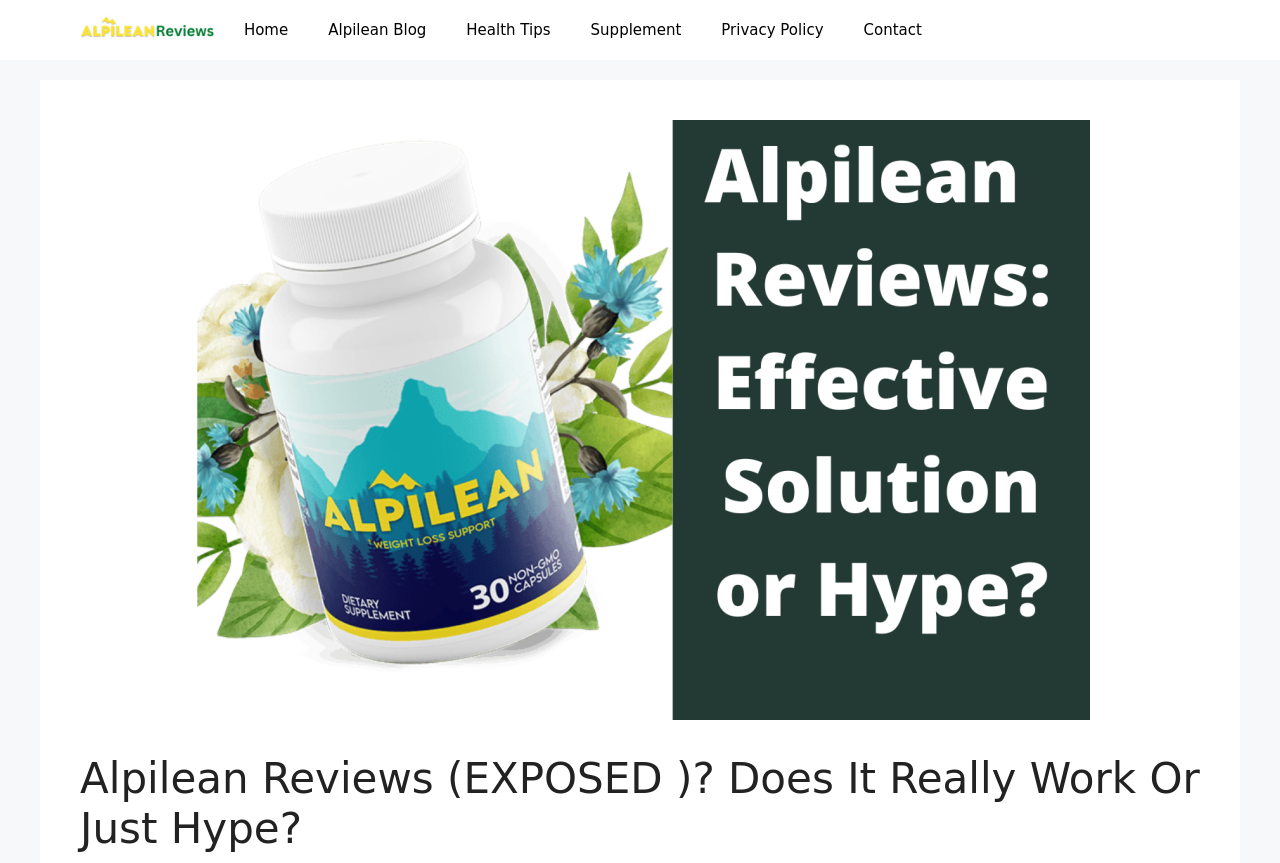Is there an image on the webpage?
Respond to the question with a well-detailed and thorough answer.

I found an image element with the text 'Alpilean Reviews' which is a child element of the 'Contact' link, and another image element with the same text as the link 'Alpilean Reviews: Does it Really Work for Weight Loss?'.